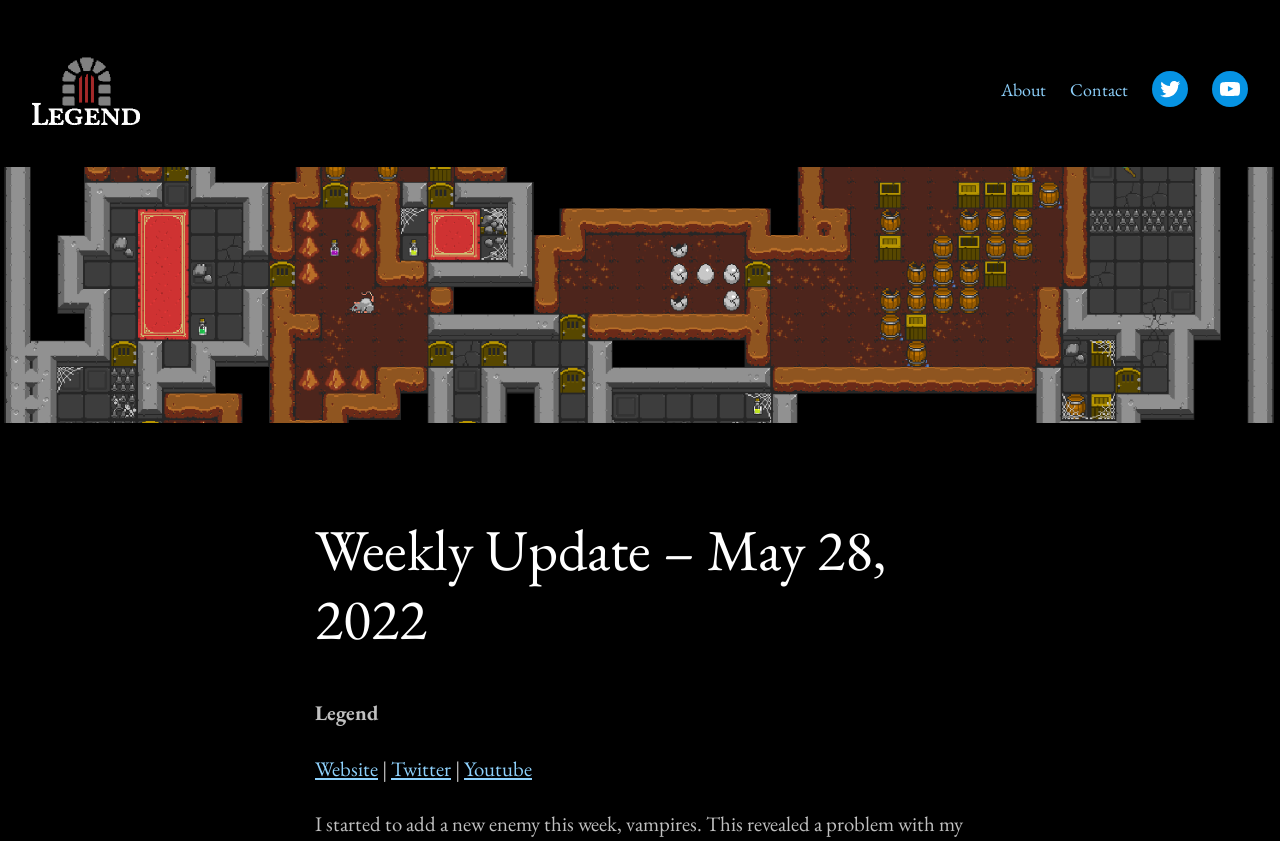What is the text next to the 'Website' link?
Refer to the image and provide a one-word or short phrase answer.

|